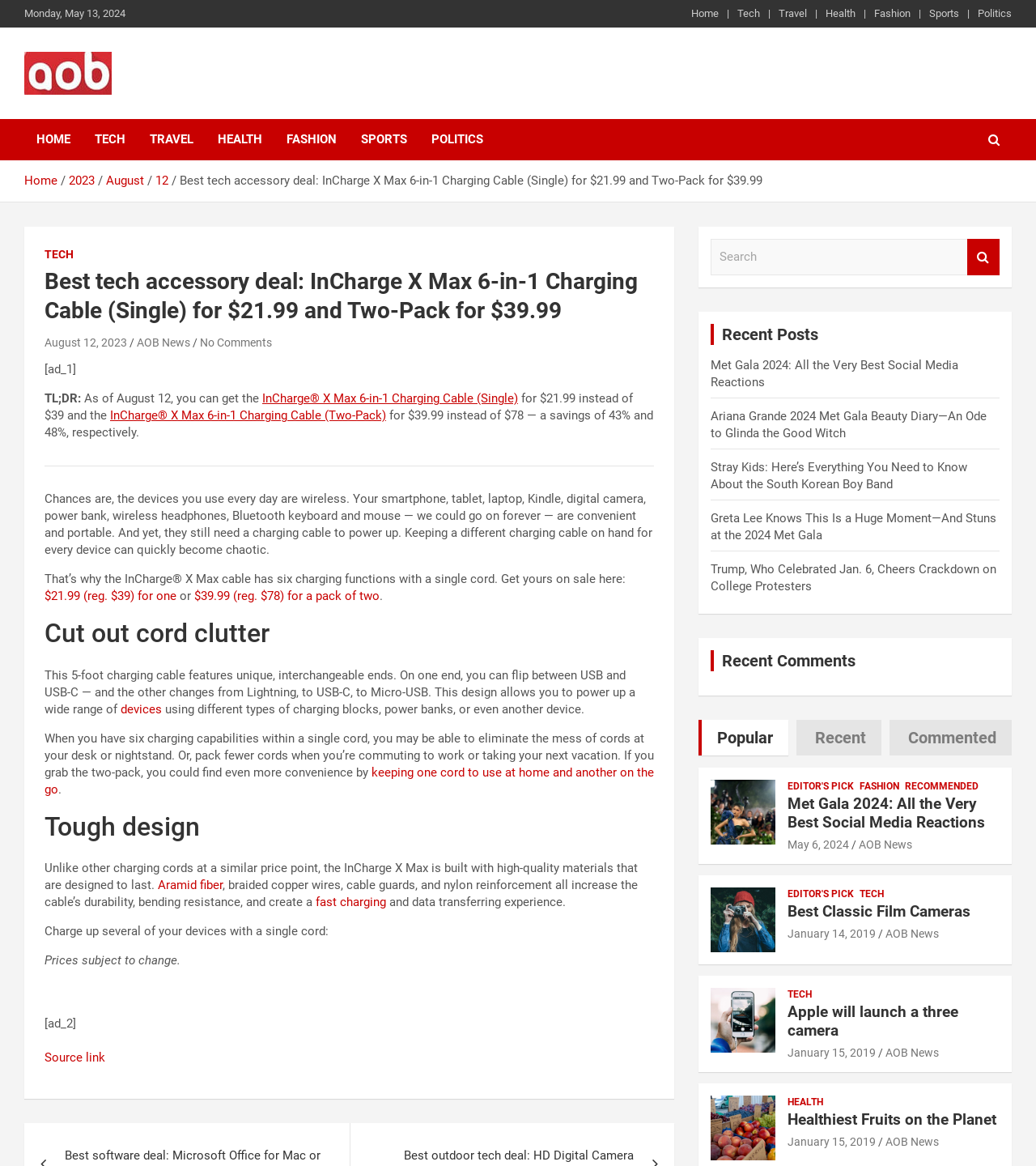Based on the image, provide a detailed response to the question:
How many devices can be charged with the InCharge X Max cable?

The article implies that the InCharge X Max cable can be used to charge multiple devices, as it mentions that it can be used to power up a wide range of devices, including smartphones, tablets, laptops, and more.